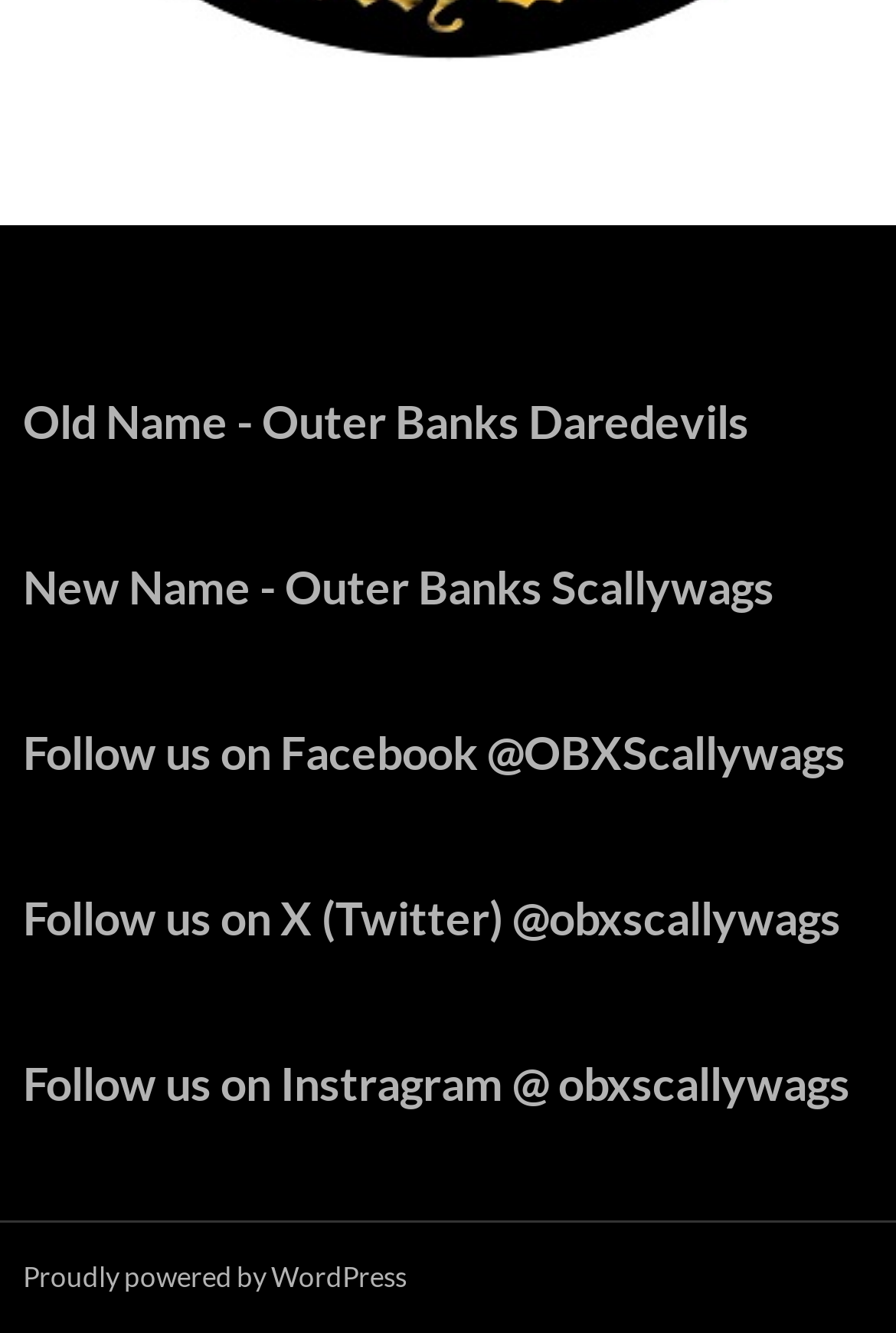Extract the bounding box for the UI element that matches this description: "Home".

None